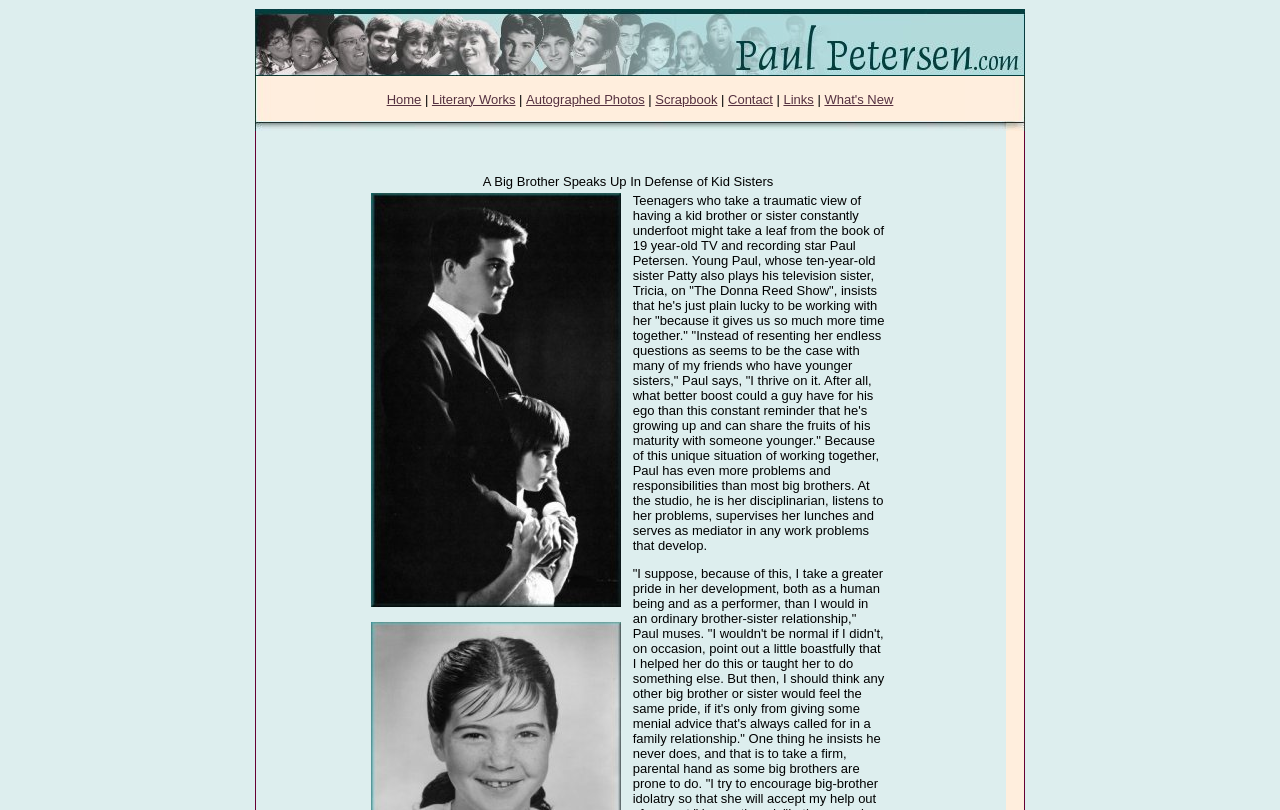Find the bounding box coordinates of the area that needs to be clicked in order to achieve the following instruction: "View 'Home' page". The coordinates should be specified as four float numbers between 0 and 1, i.e., [left, top, right, bottom].

[0.302, 0.113, 0.329, 0.131]